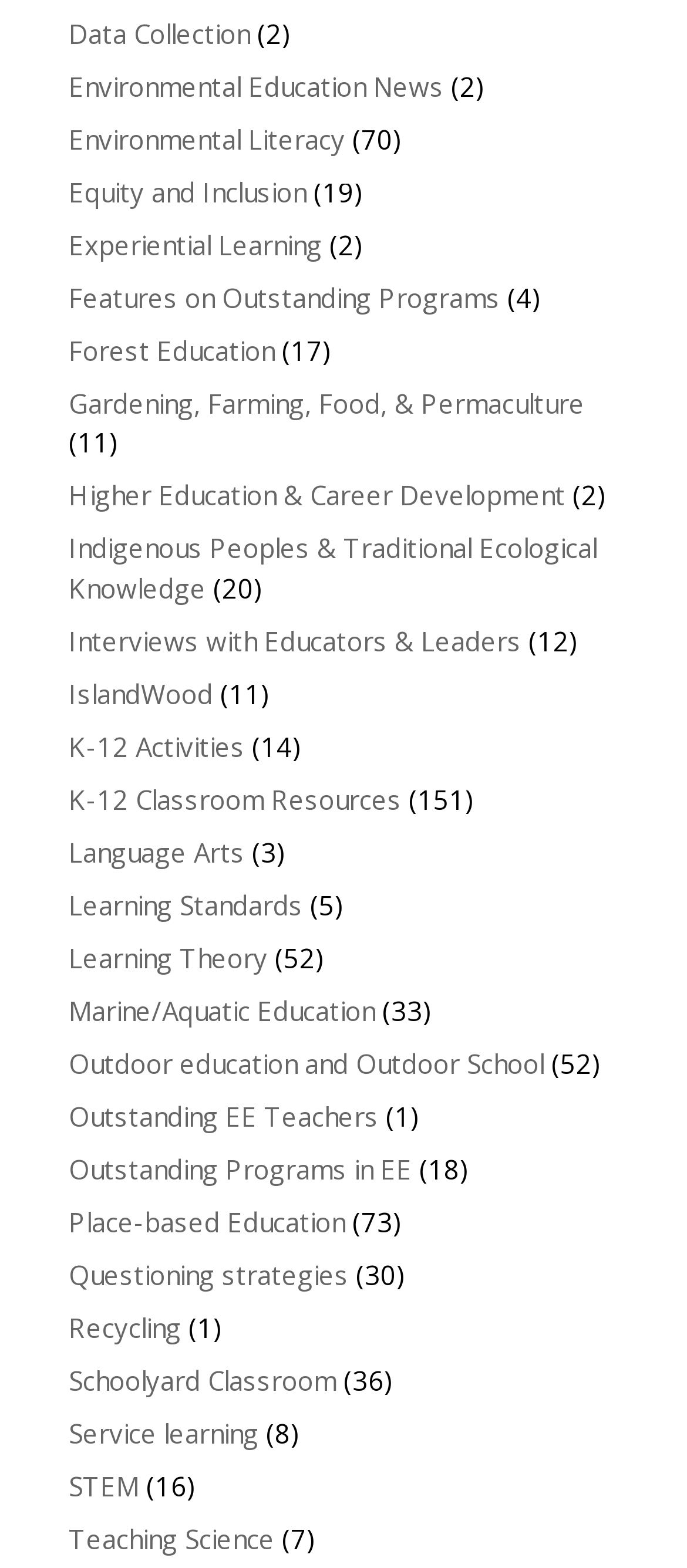Predict the bounding box coordinates of the area that should be clicked to accomplish the following instruction: "Read about Experiential Learning". The bounding box coordinates should consist of four float numbers between 0 and 1, i.e., [left, top, right, bottom].

[0.1, 0.145, 0.469, 0.167]